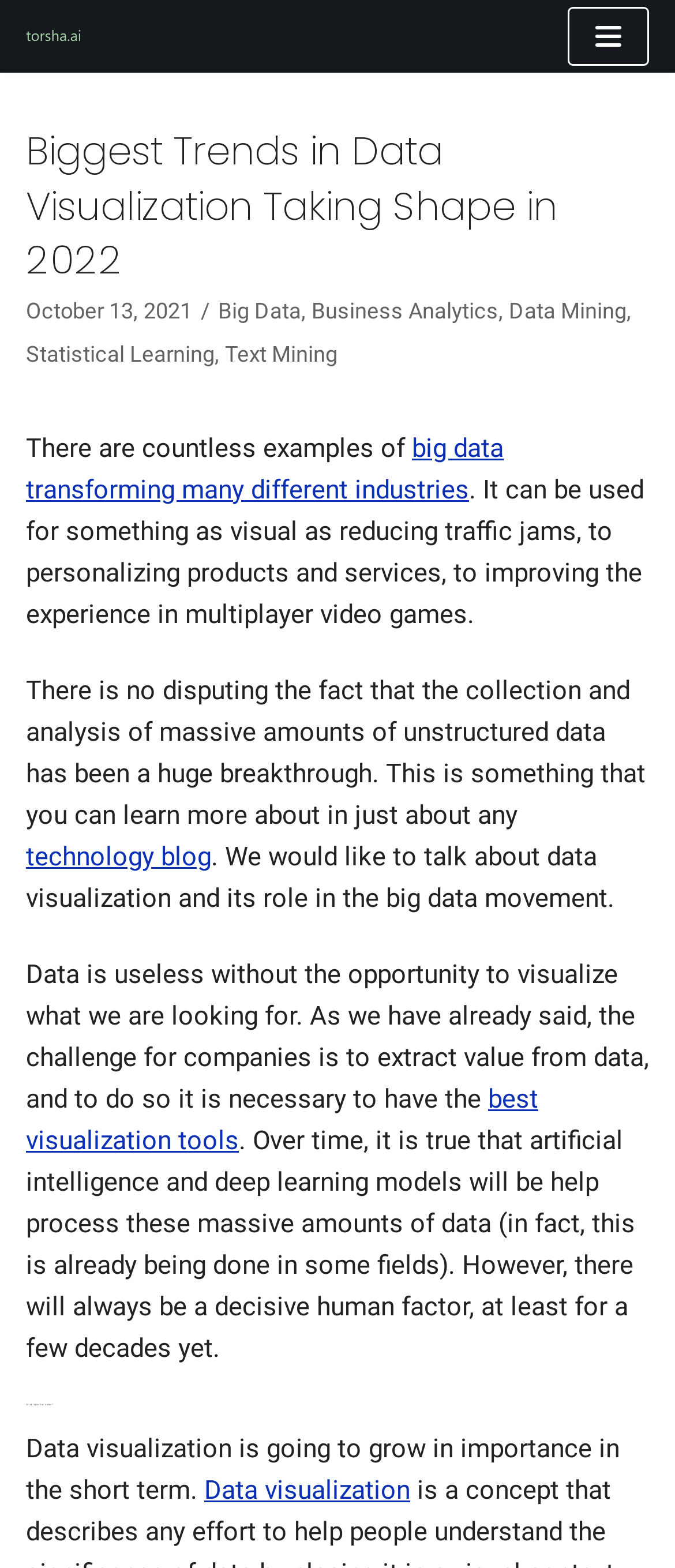What are some industries affected by big data?
Provide a concise answer using a single word or phrase based on the image.

many different industries